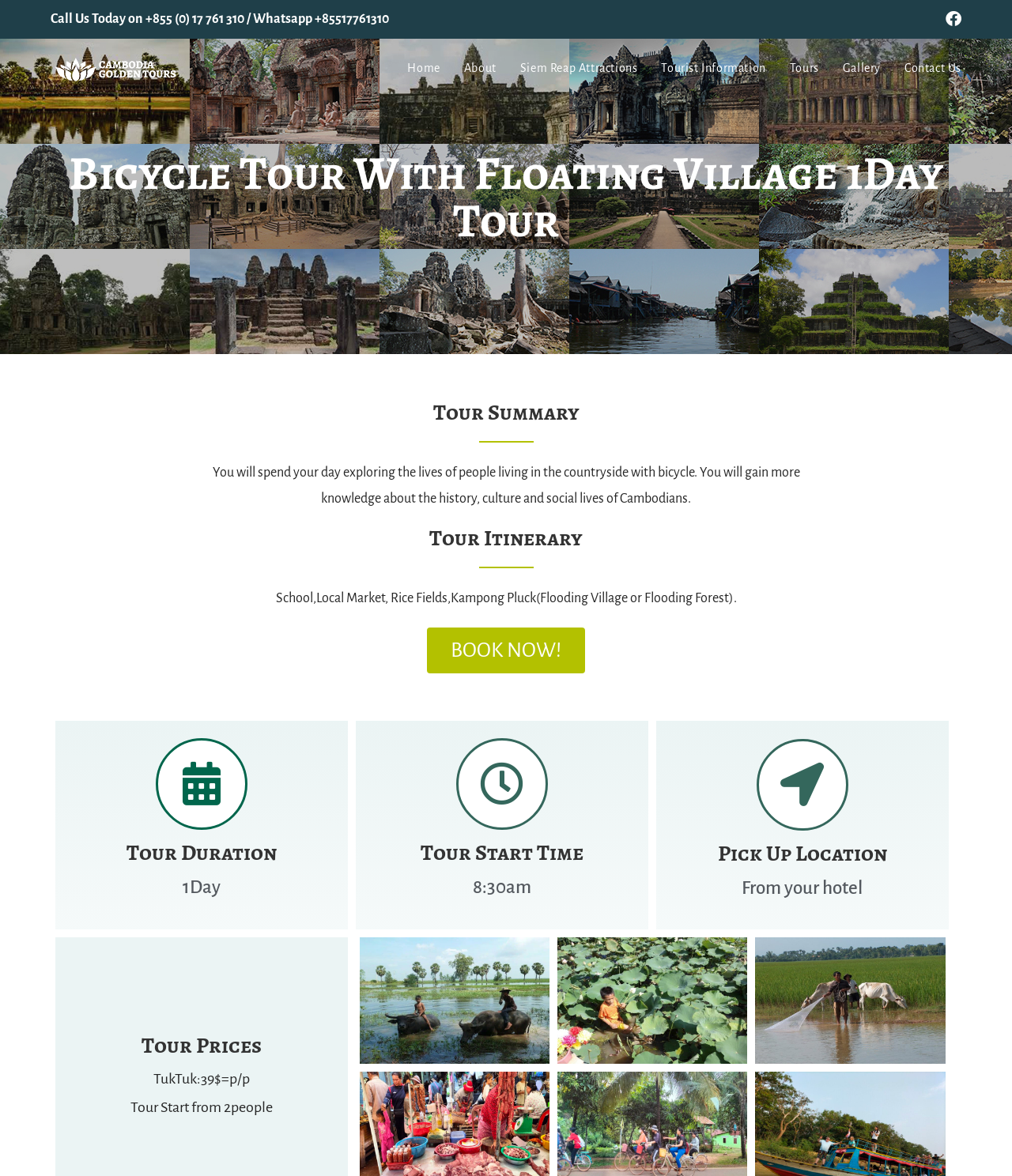Observe the image and answer the following question in detail: How much does the TukTuk tour cost per person?

I found the answer by looking at the 'Tour Prices' section, which is located at the bottom of the page. The text 'TukTuk:39$=p/p' is listed as the price for the TukTuk tour.